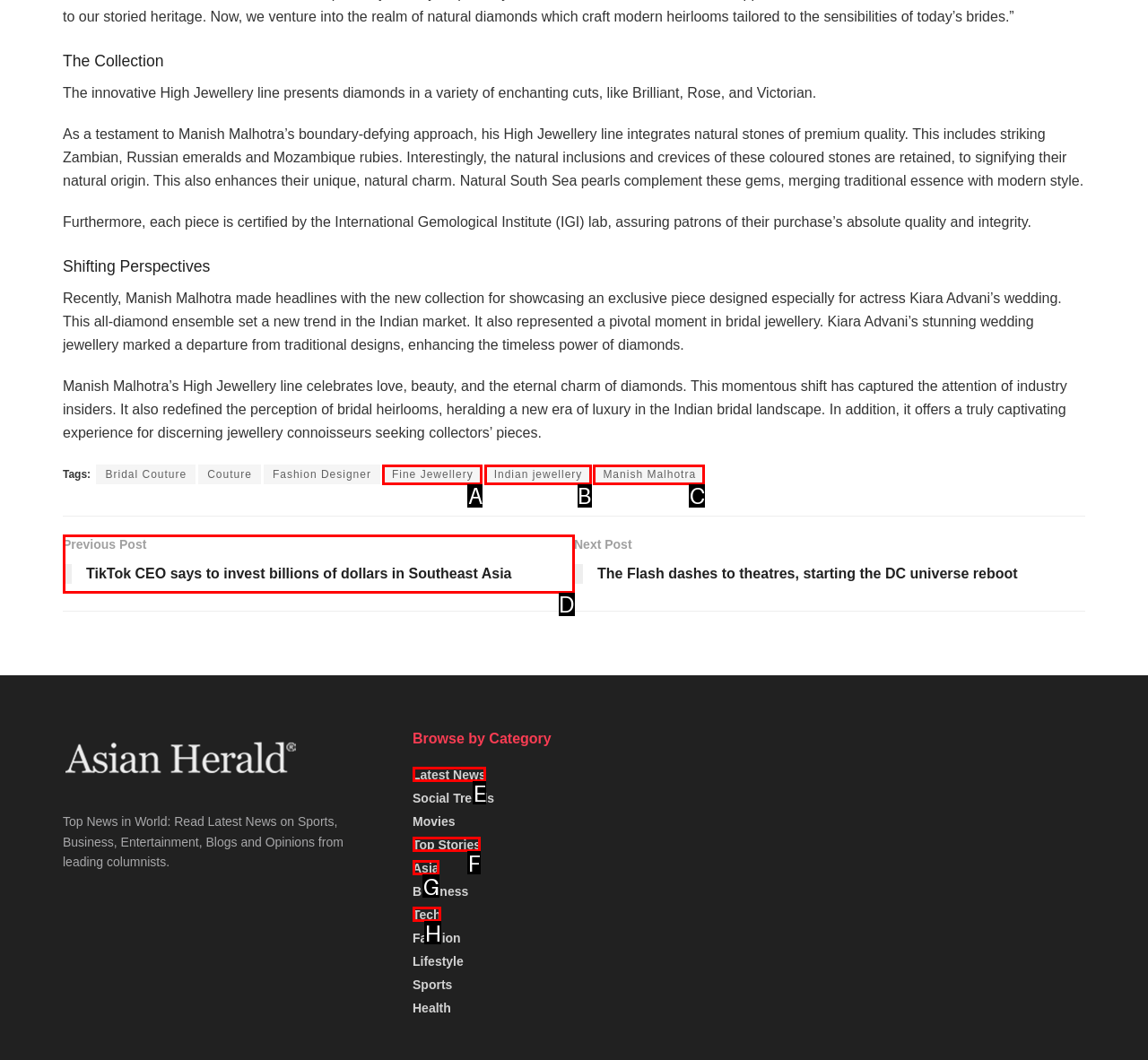Identify the letter of the UI element you should interact with to perform the task: Subscribe to the newsletter
Reply with the appropriate letter of the option.

None